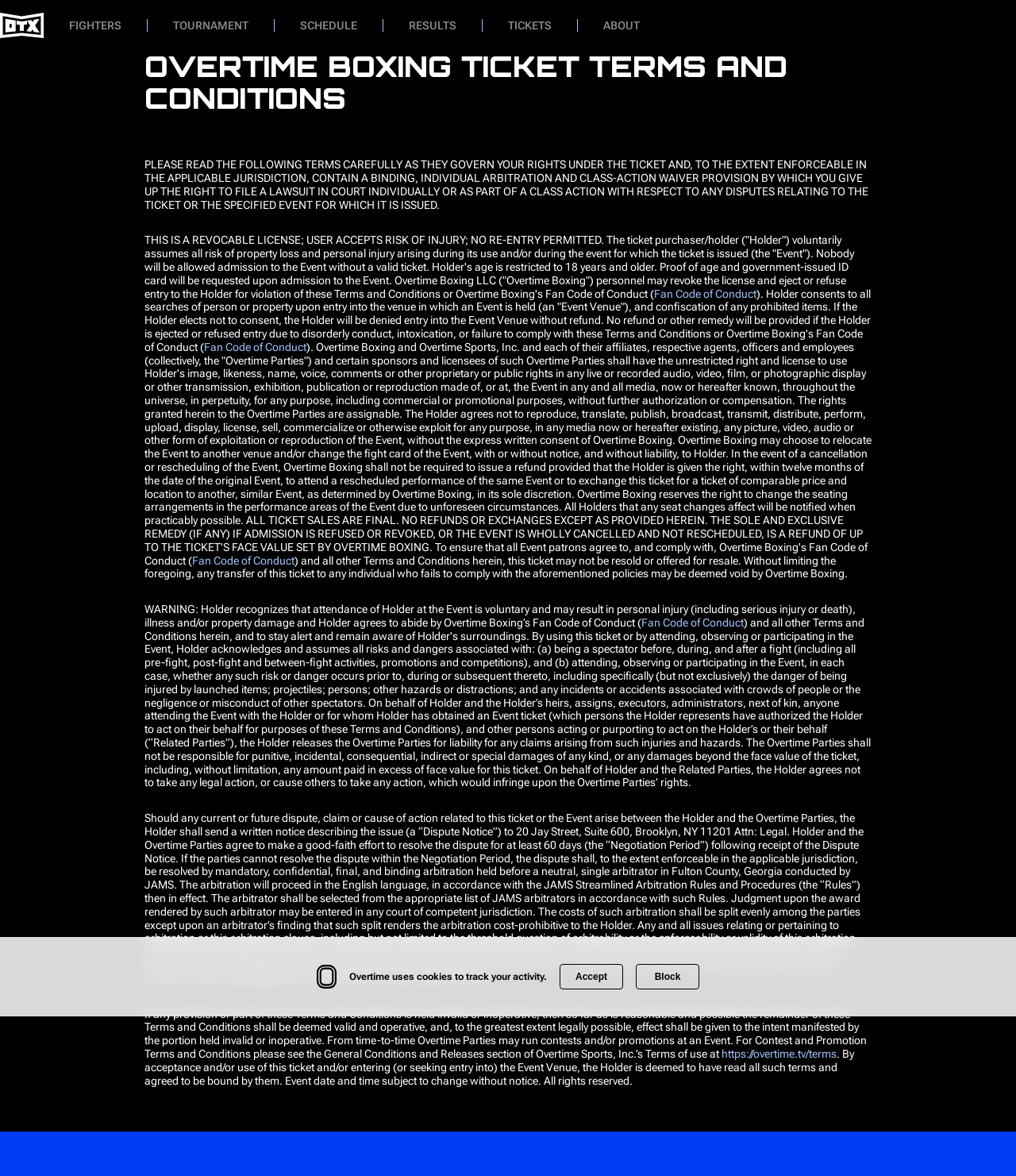Create a detailed narrative of the webpage’s visual and textual elements.

The webpage is about the ticket terms and conditions for OTX, a platform for the next generation of boxers. At the top, there is a navigation menu with links to different sections, including "FIGHTERS", "TOURNAMENT", "SCHEDULE", "RESULTS", "TICKETS", and "ABOUT". 

Below the navigation menu, there is a heading that reads "OVERTIME BOXING TICKET TERMS AND CONDITIONS". 

The main content of the webpage is a lengthy text that outlines the terms and conditions of ticket purchases, including a binding arbitration and class-action waiver provision, a revocable license, and a warning about the risks of attending the event. The text also mentions that all ticket sales are final, with no refunds or exchanges except as provided in the terms and conditions. 

Throughout the text, there are three links to "Fan Code of Conduct" and one link to "https://overtime.tv/terms", which appears to be the terms of use for Overtime Sports, Inc. 

At the bottom of the page, there is a notice about cookies and two buttons, "Accept" and "Block", which likely relate to cookie preferences. There are also two images on the page, one at the top and one at the bottom, but their contents are not described.